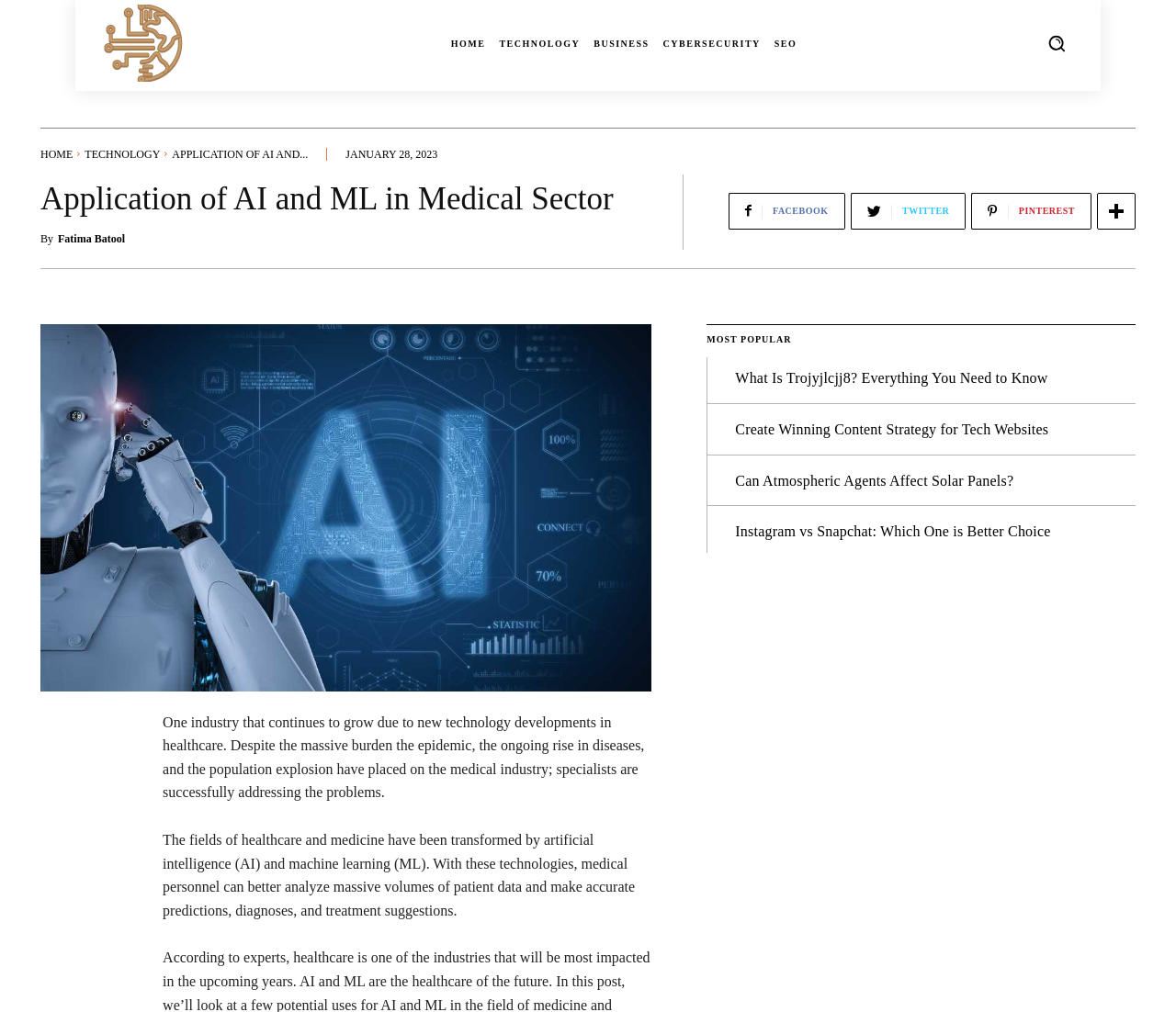Locate and provide the bounding box coordinates for the HTML element that matches this description: "Twitter".

[0.723, 0.191, 0.821, 0.227]